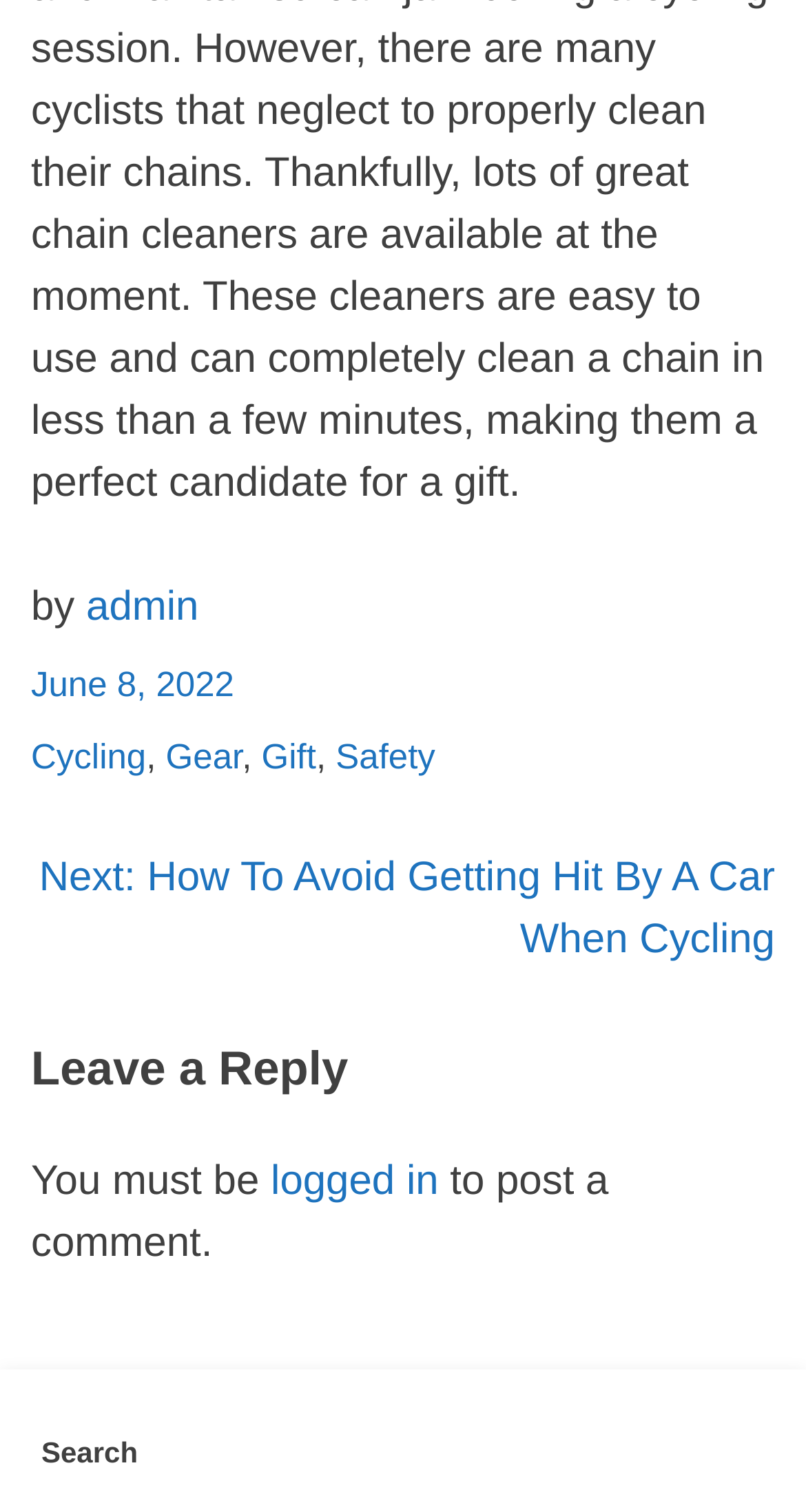Pinpoint the bounding box coordinates of the clickable area necessary to execute the following instruction: "view next post". The coordinates should be given as four float numbers between 0 and 1, namely [left, top, right, bottom].

[0.048, 0.565, 0.962, 0.636]